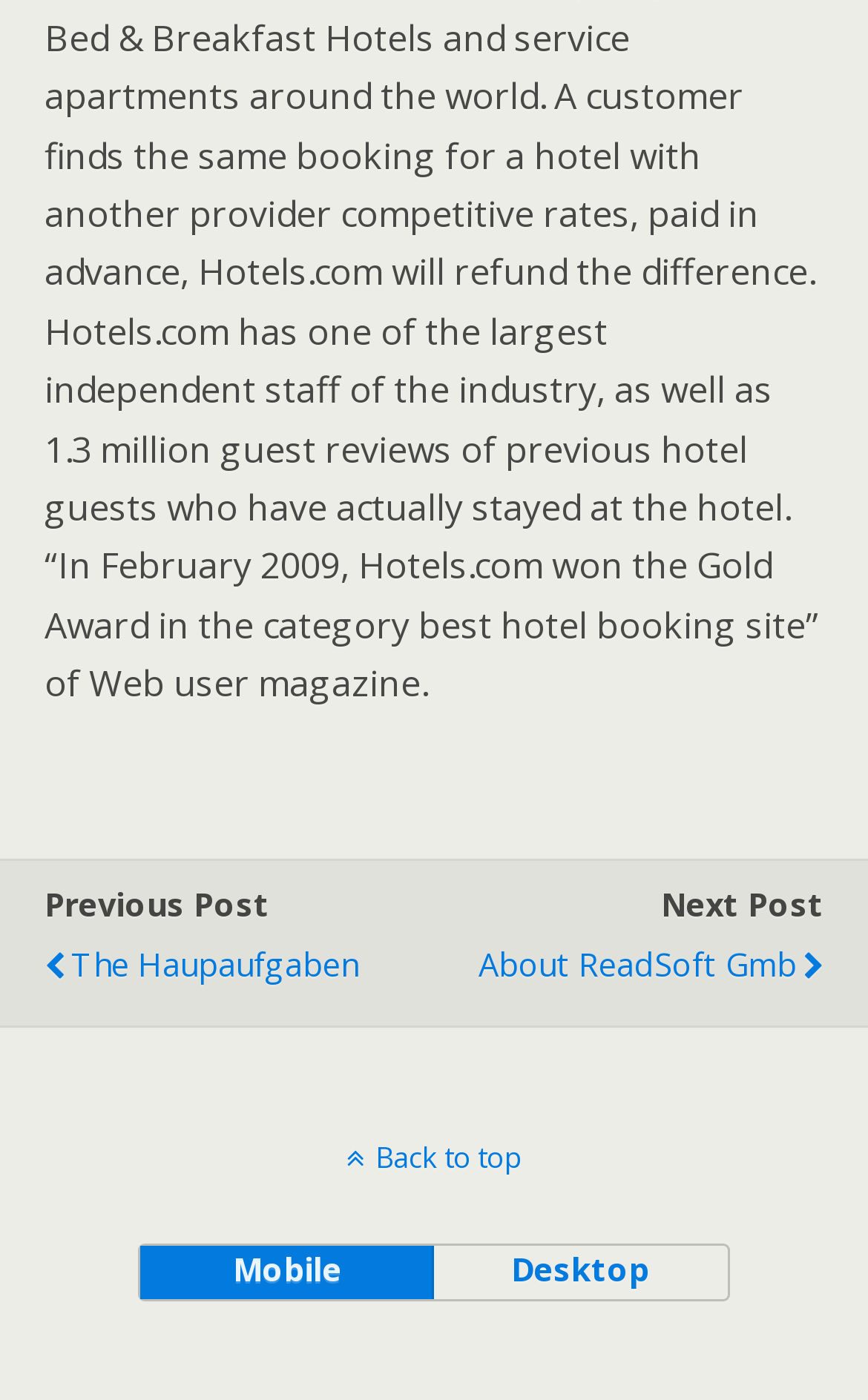Please give a succinct answer using a single word or phrase:
What is the text of the element next to 'Previous Post'?

The Haupaufachen